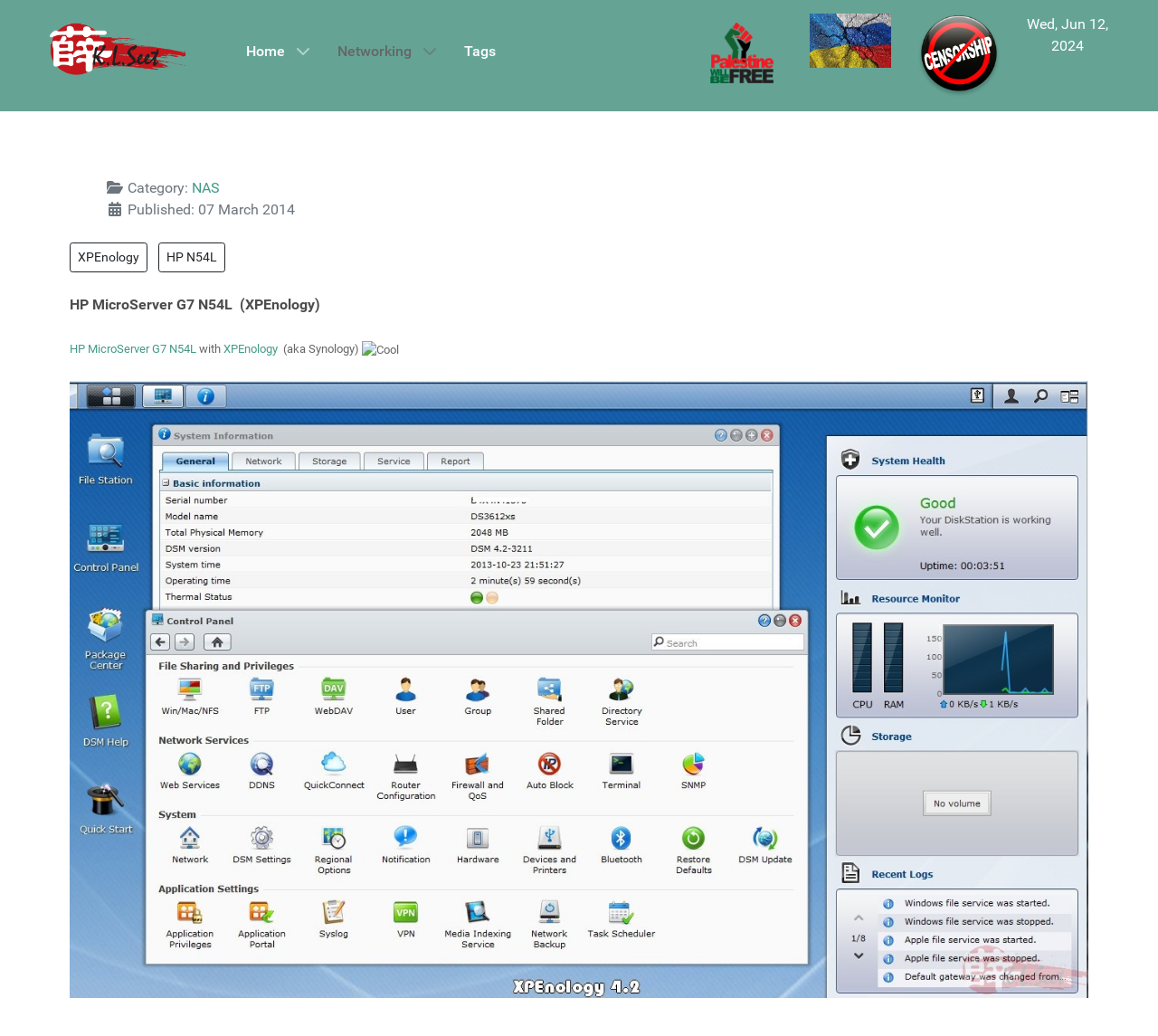Respond with a single word or phrase:
How many links are present in the top navigation bar?

4